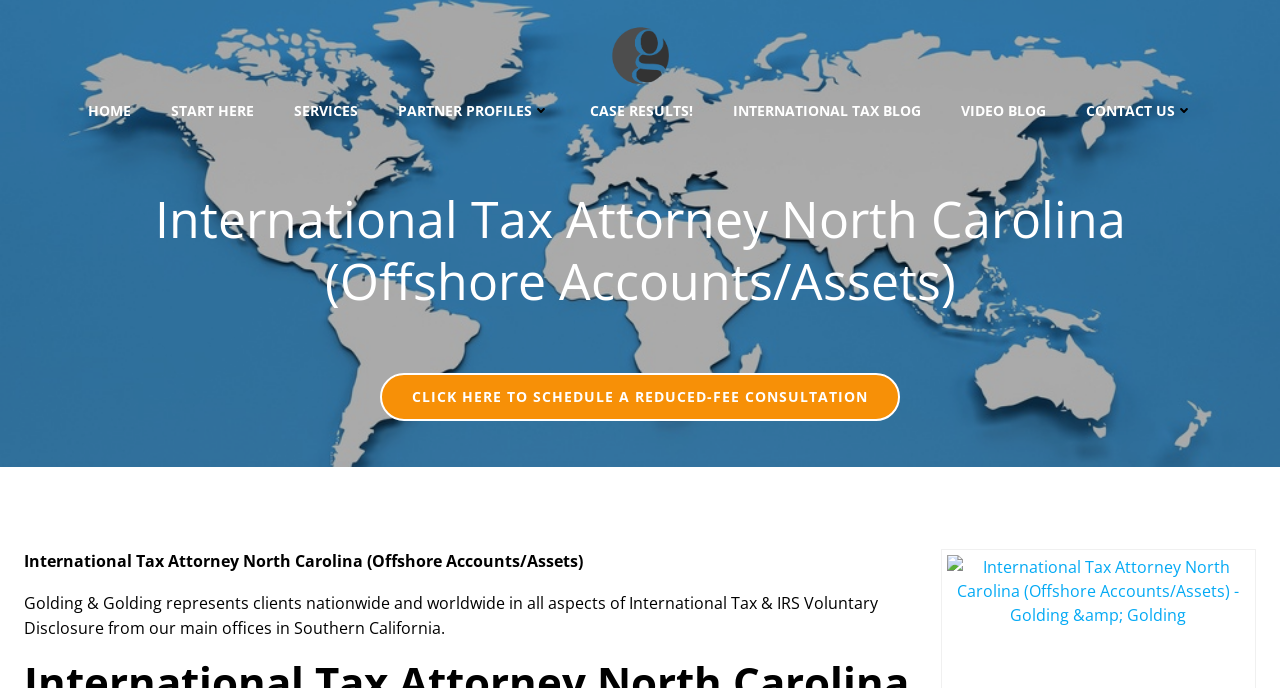Determine the bounding box coordinates of the clickable area required to perform the following instruction: "contact the attorney". The coordinates should be represented as four float numbers between 0 and 1: [left, top, right, bottom].

[0.848, 0.145, 0.932, 0.176]